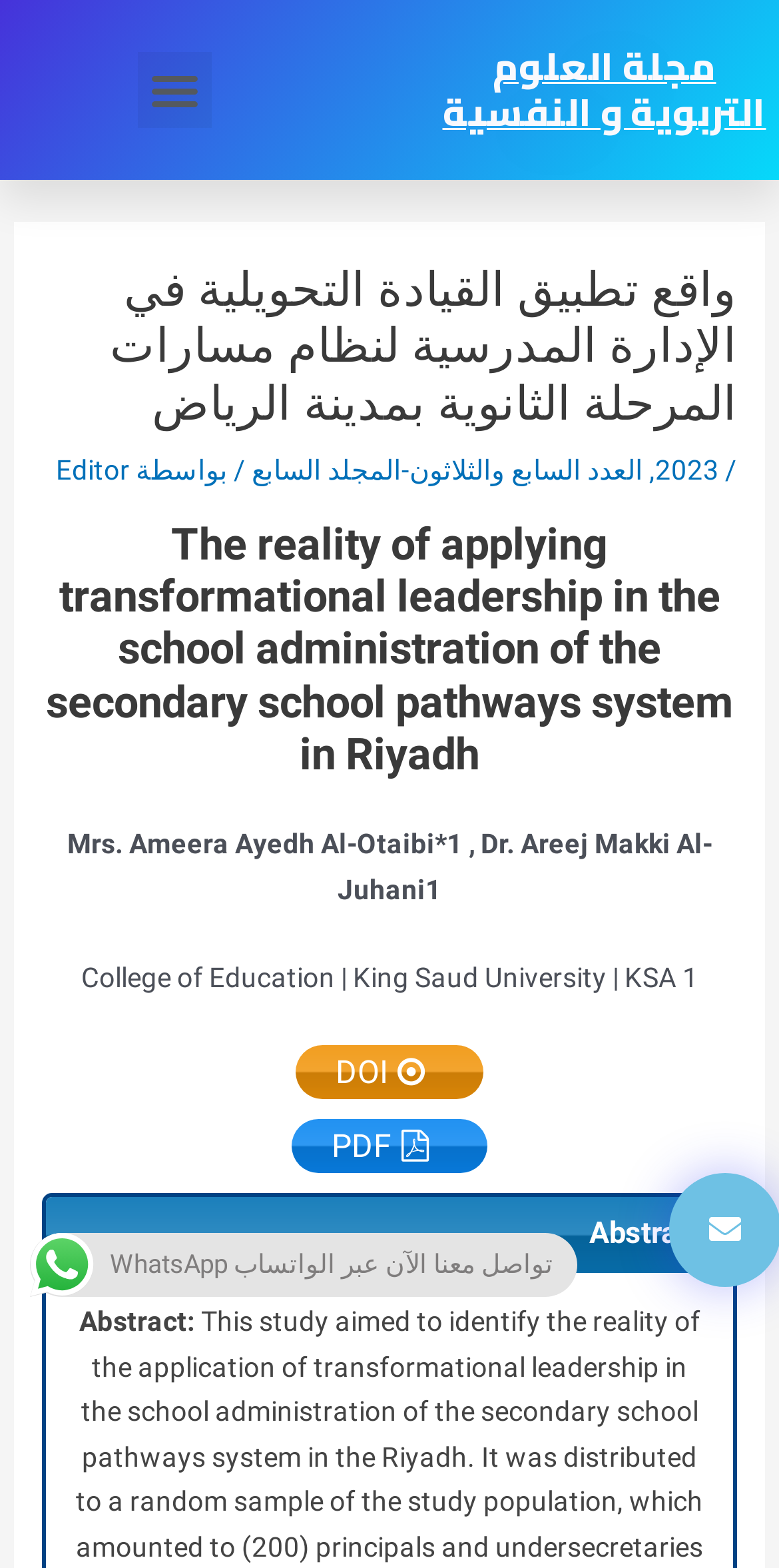Identify the title of the webpage and provide its text content.

واقع تطبيق القيادة التحويلية في الإدارة المدرسية لنظام مسارات المرحلة الثانوية بمدينة الرياض